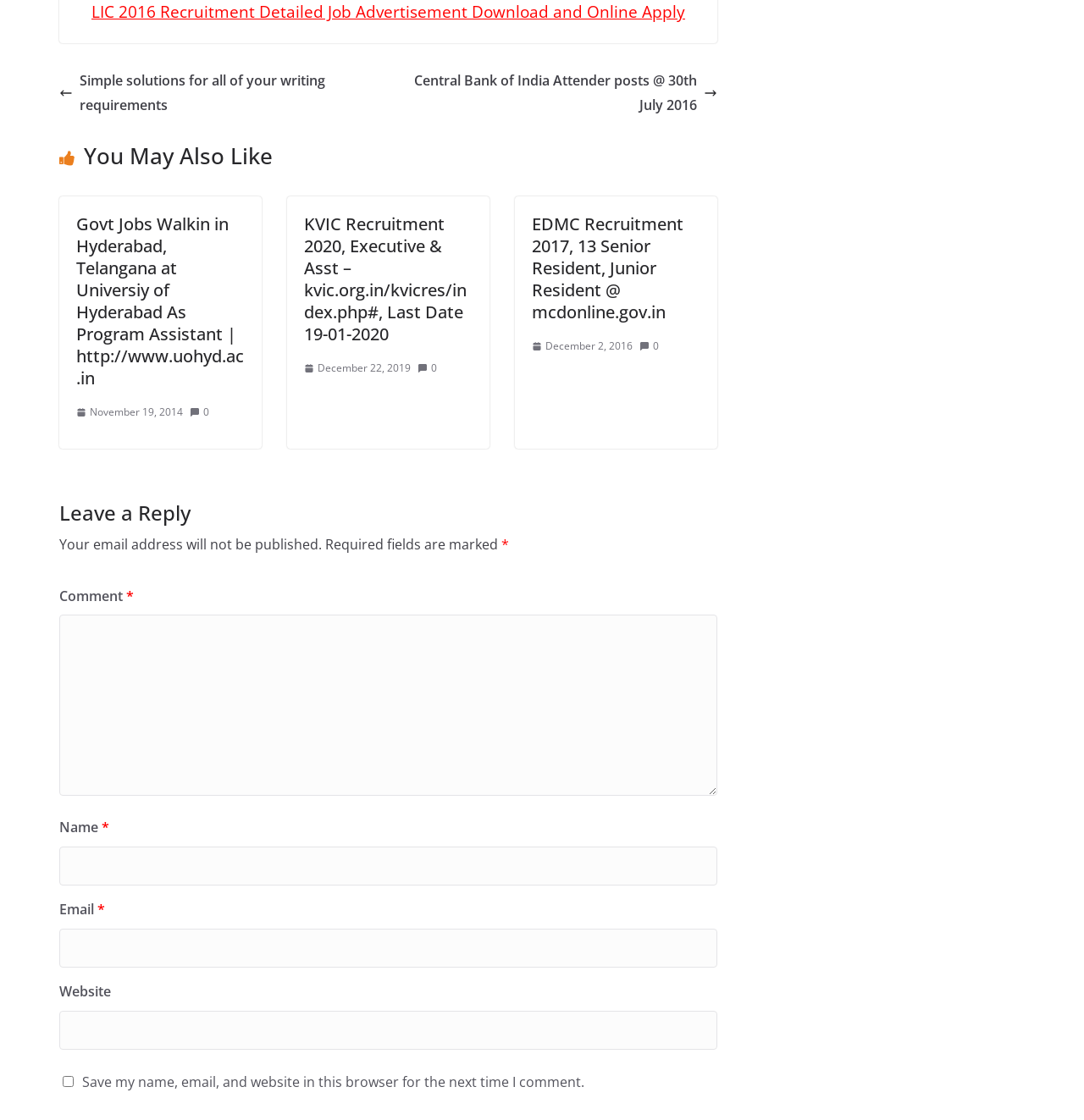Show the bounding box coordinates for the HTML element as described: "parent_node: Name * name="author"".

[0.055, 0.729, 0.662, 0.764]